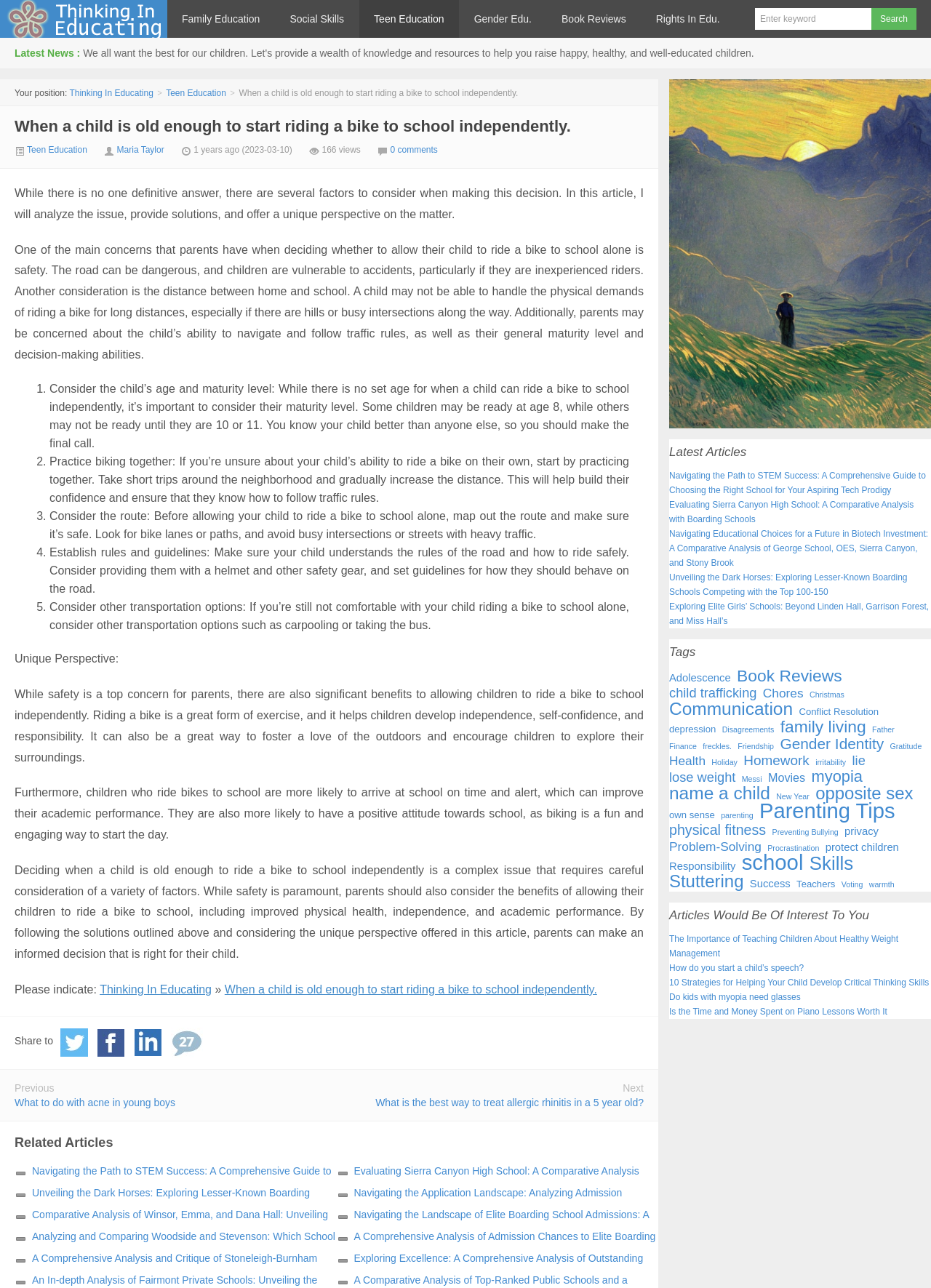Answer succinctly with a single word or phrase:
What is the benefit of riding a bike to school?

Improved physical health